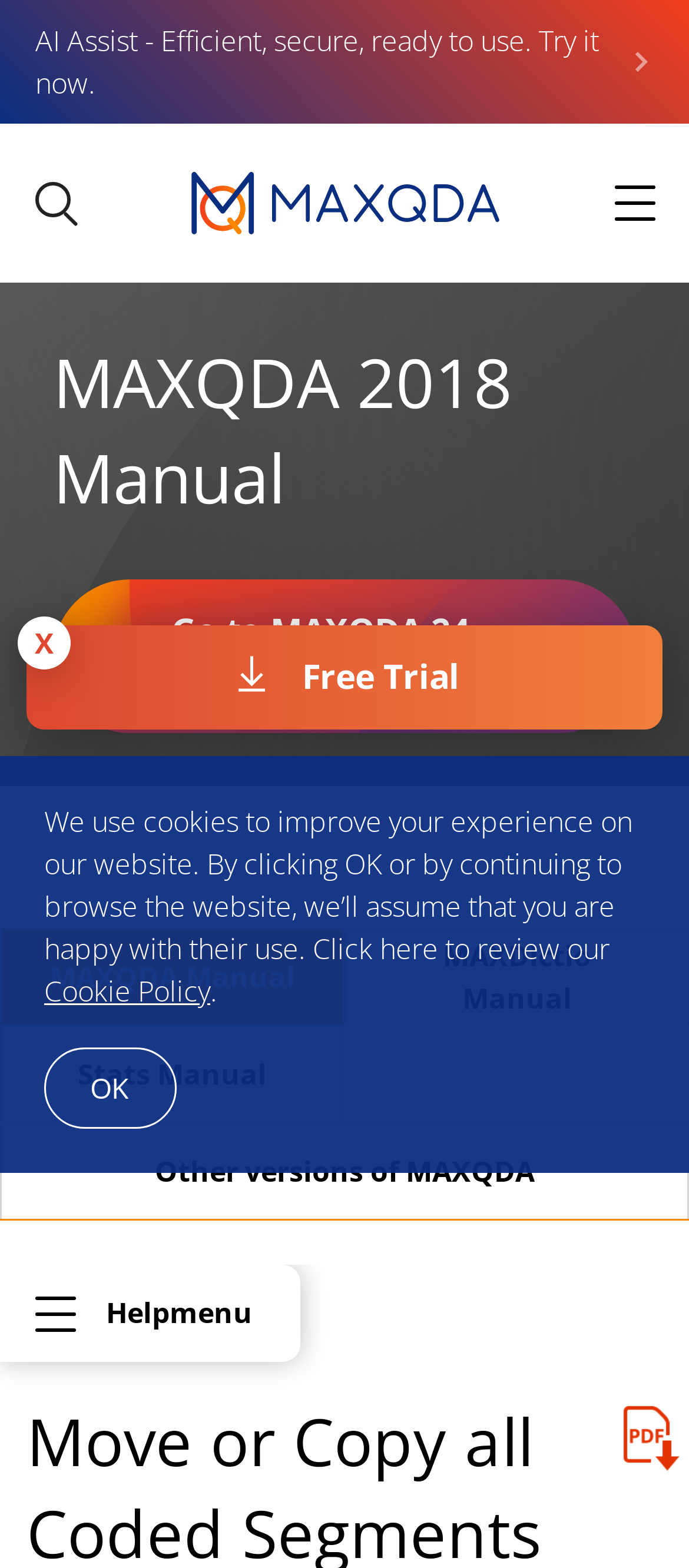What is the name of the software manual?
We need a detailed and meticulous answer to the question.

I determined the answer by looking at the heading element with the text 'MAXQDA 2018 Manual' which is located at the top of the webpage, indicating that the manual is for MAXQDA 2018 software.